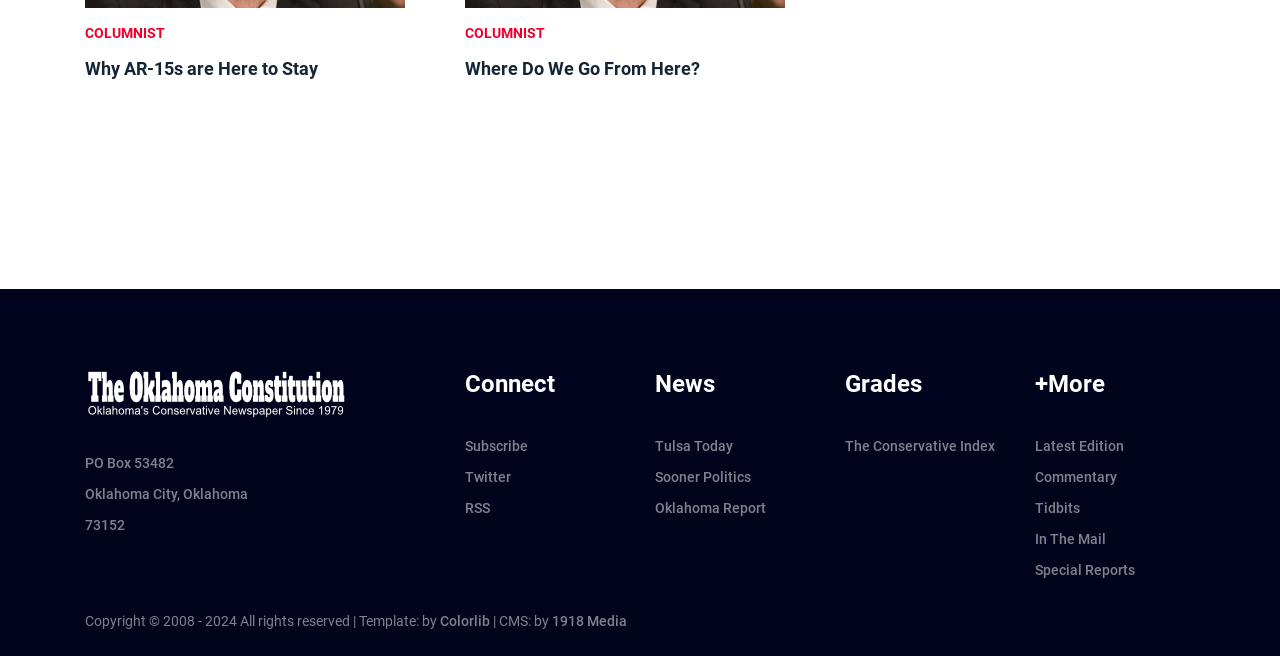Locate the bounding box coordinates of the area that needs to be clicked to fulfill the following instruction: "Click the 'Portfolio' link". The coordinates should be in the format of four float numbers between 0 and 1, namely [left, top, right, bottom].

None